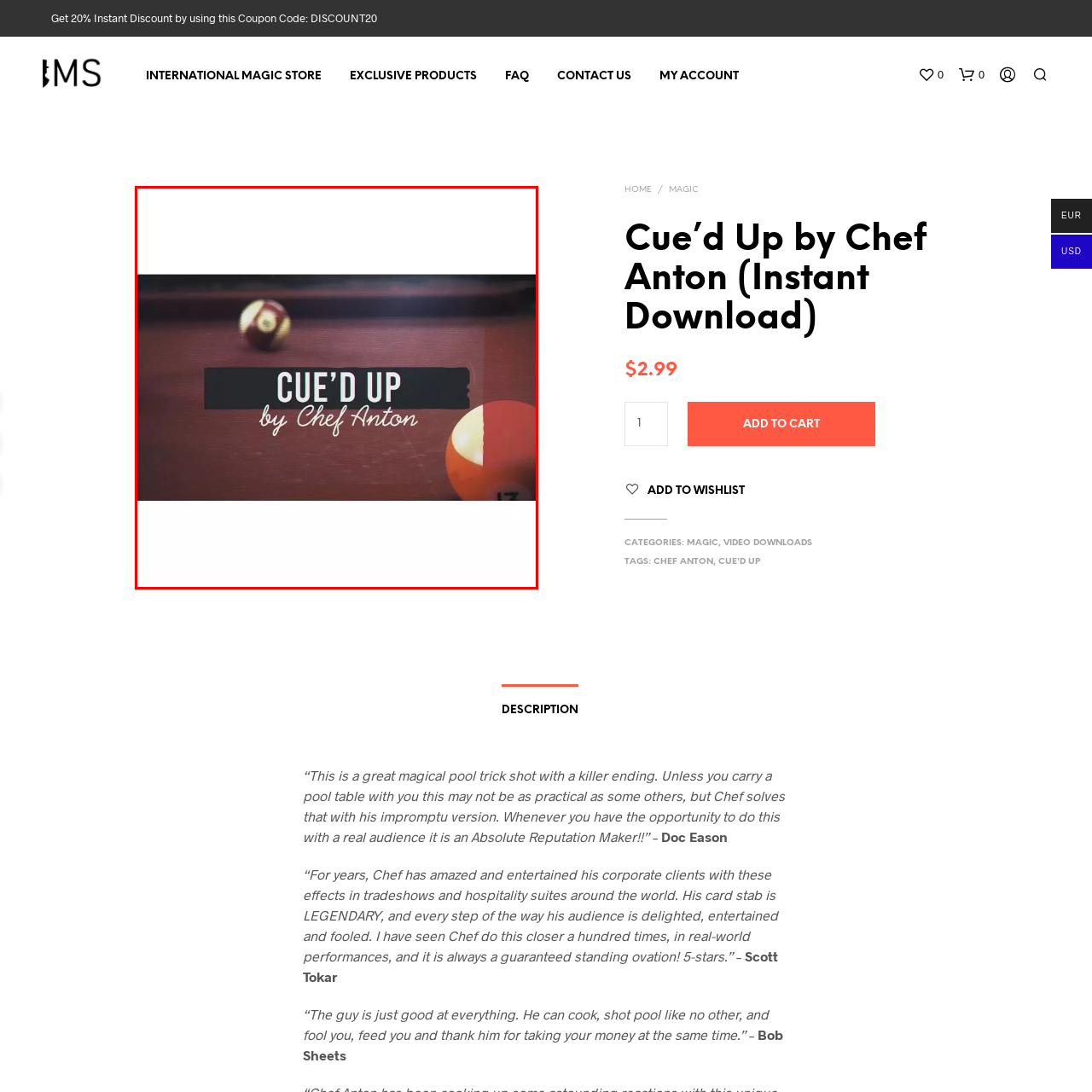How many billiard balls are visible?
Please analyze the image within the red bounding box and provide a comprehensive answer based on the visual information.

Two billiard balls are visible, adding a dynamic touch that emphasizes the product's connection to pool tricks.